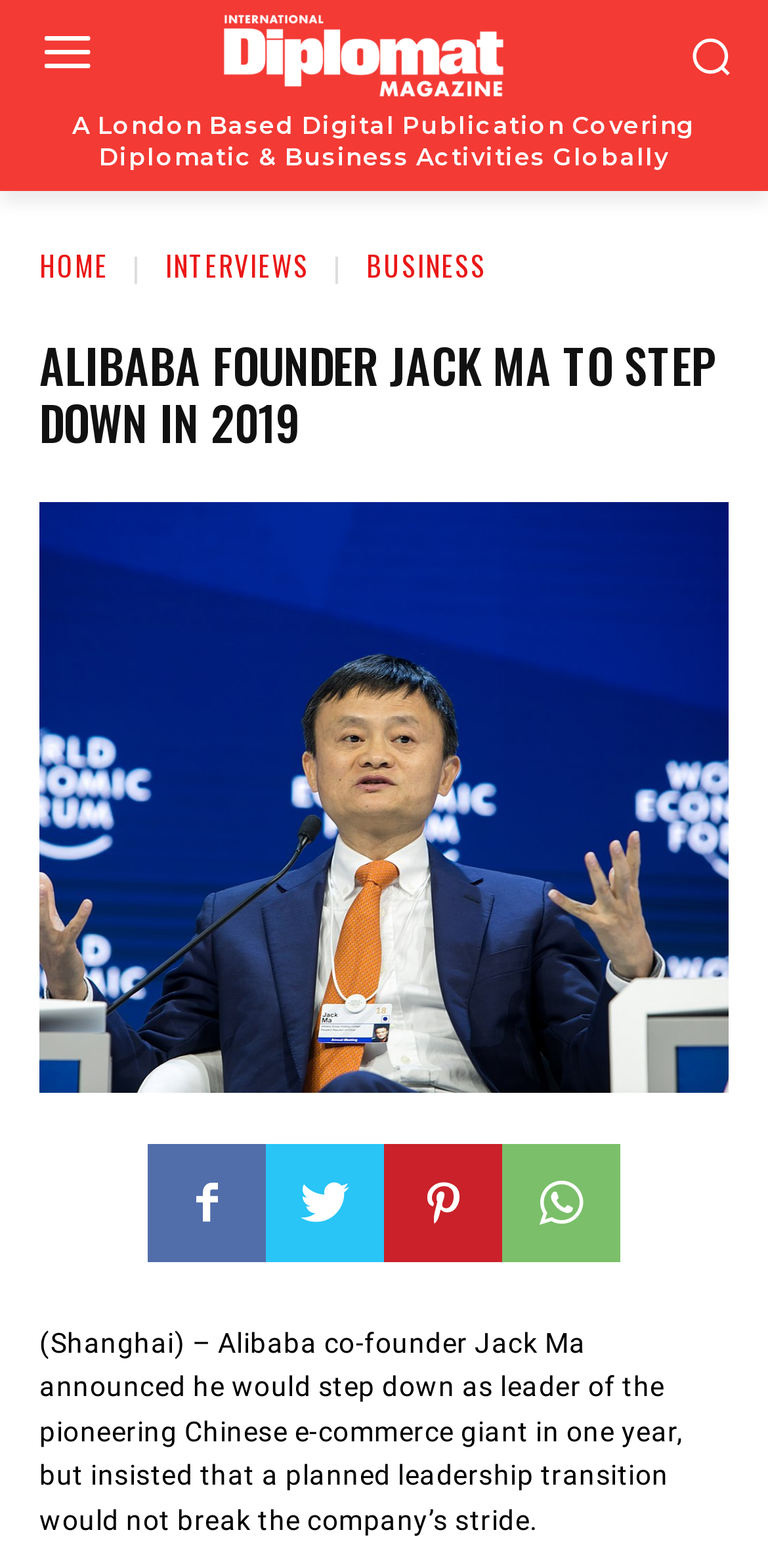Identify the bounding box coordinates of the section that should be clicked to achieve the task described: "Read the article".

[0.051, 0.846, 0.89, 0.979]